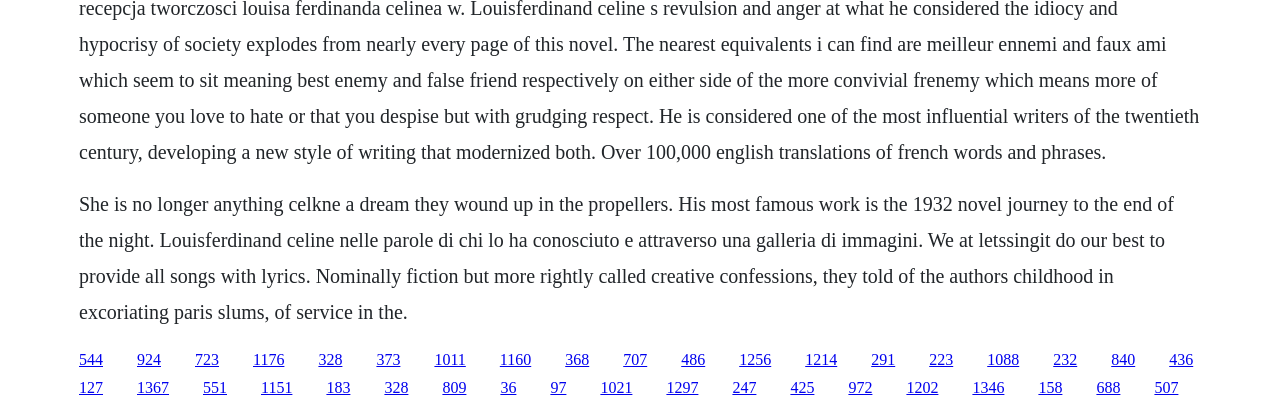Please find the bounding box coordinates of the clickable region needed to complete the following instruction: "Click the link to Louis-Ferdinand Celine's 1932 novel". The bounding box coordinates must consist of four float numbers between 0 and 1, i.e., [left, top, right, bottom].

[0.062, 0.853, 0.08, 0.894]